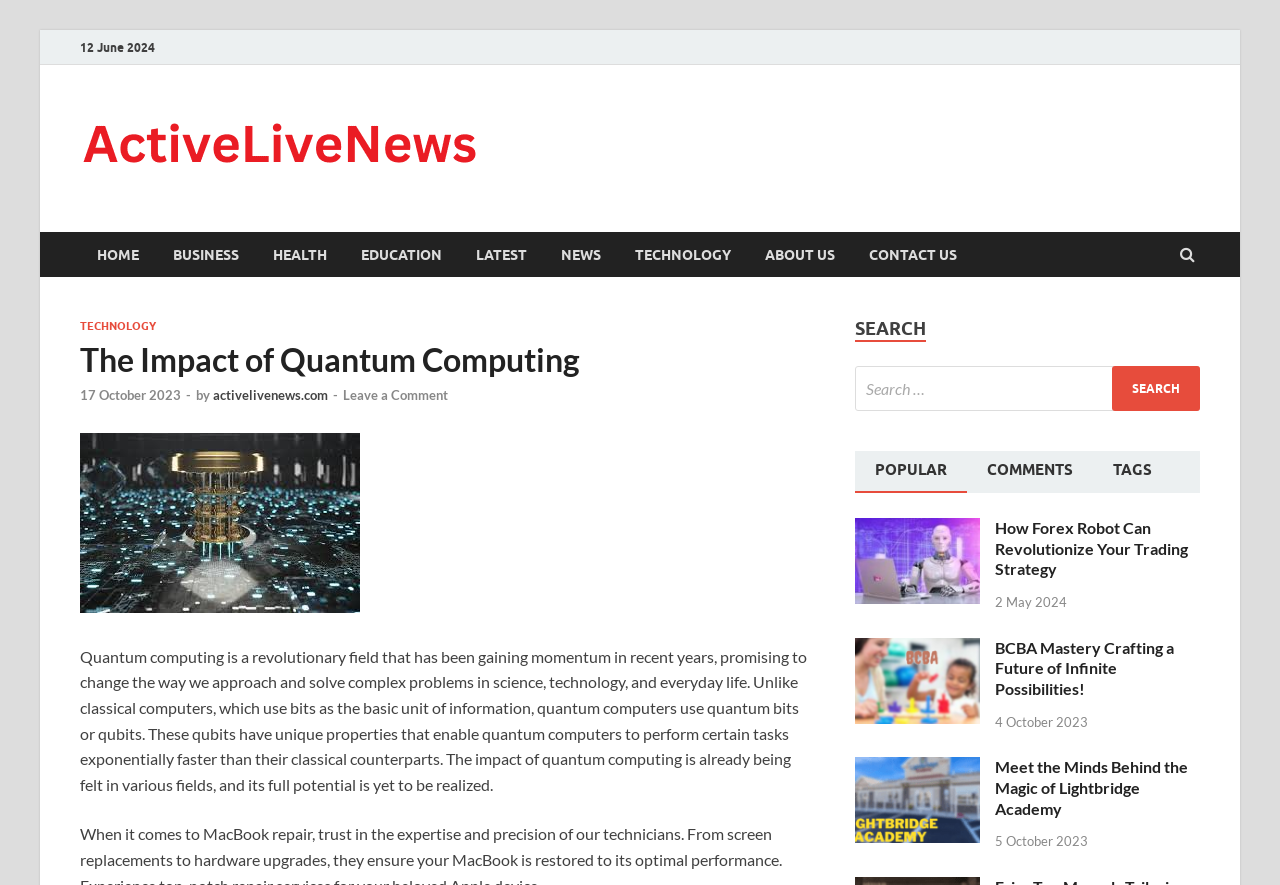Pinpoint the bounding box coordinates of the clickable area needed to execute the instruction: "Read the article about Quantum Computing". The coordinates should be specified as four float numbers between 0 and 1, i.e., [left, top, right, bottom].

[0.062, 0.675, 0.281, 0.696]